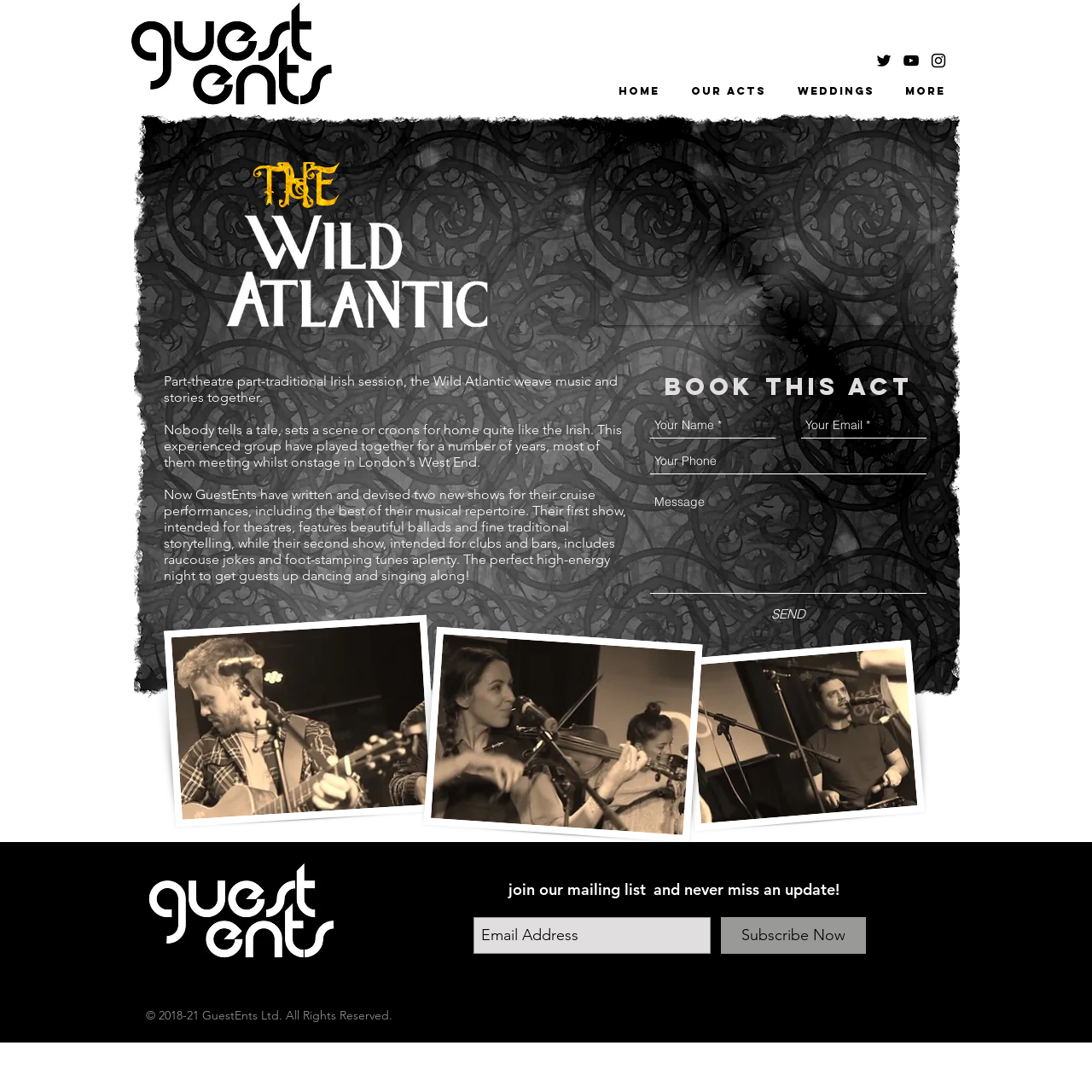Using the description "aria-label="Your Phone" name="phone" placeholder="Your Phone"", predict the bounding box of the relevant HTML element.

[0.595, 0.411, 0.848, 0.434]